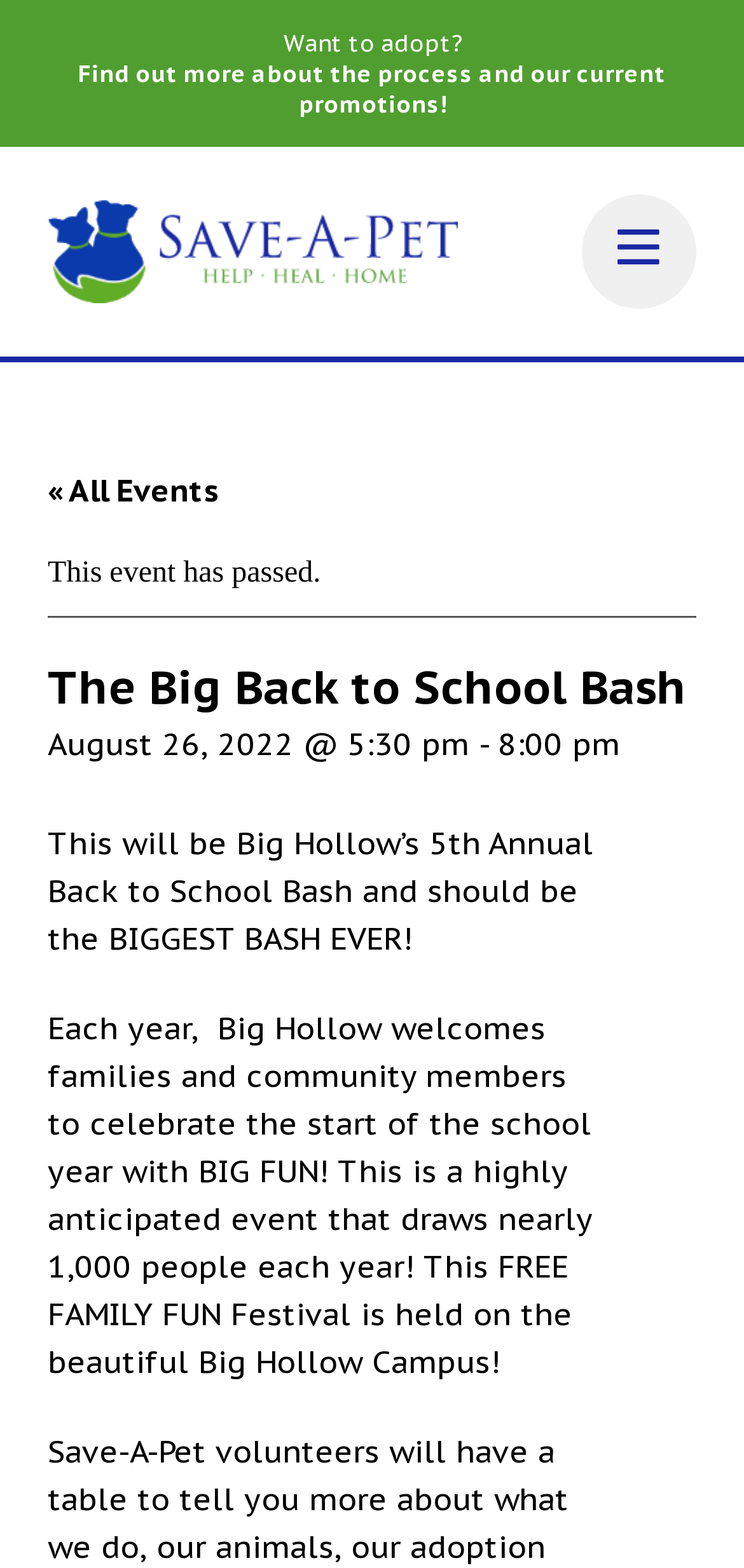Find the primary header on the webpage and provide its text.

The Big Back to School Bash